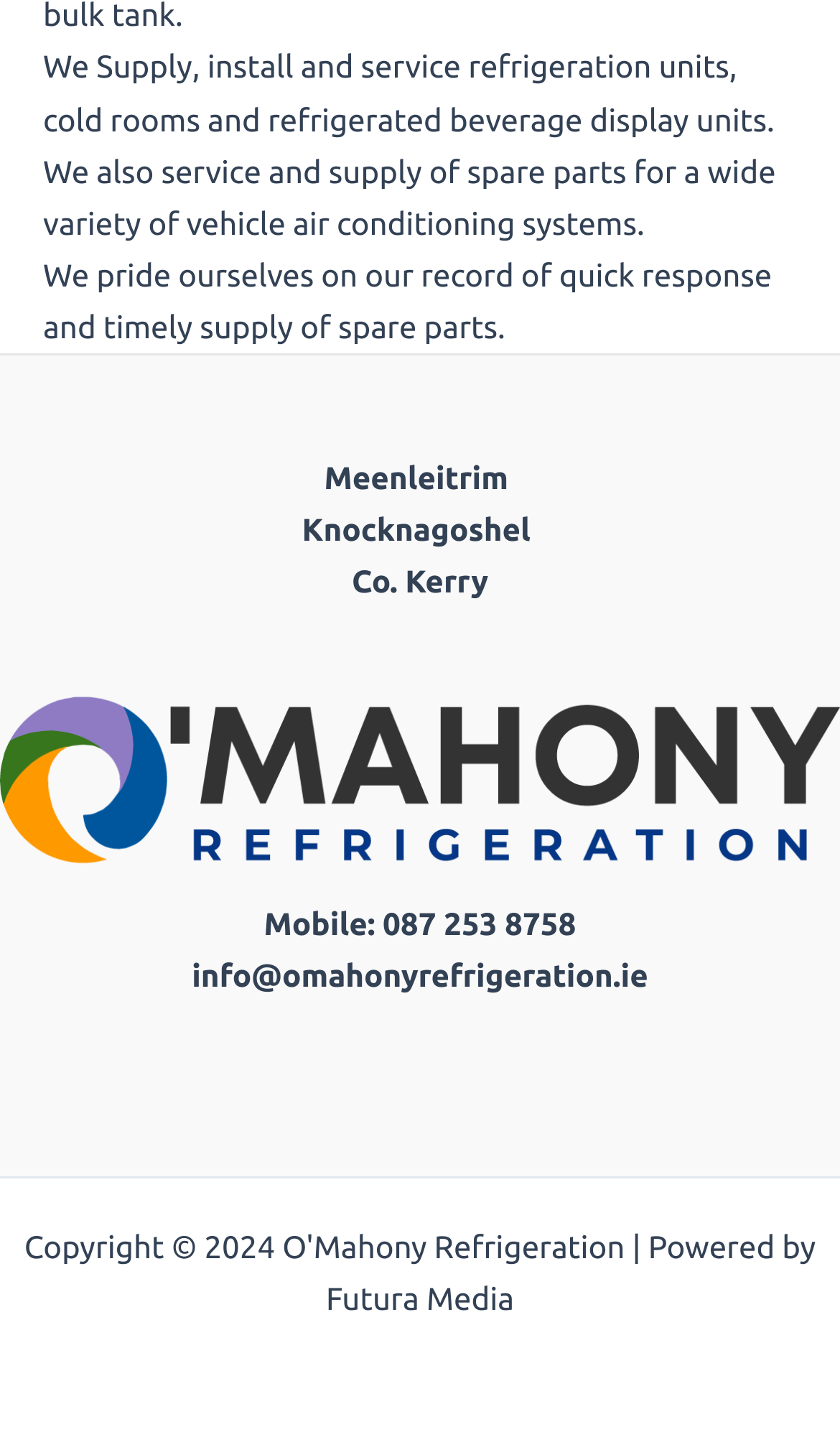Bounding box coordinates are specified in the format (top-left x, top-left y, bottom-right x, bottom-right y). All values are floating point numbers bounded between 0 and 1. Please provide the bounding box coordinate of the region this sentence describes: Auckland Council

None